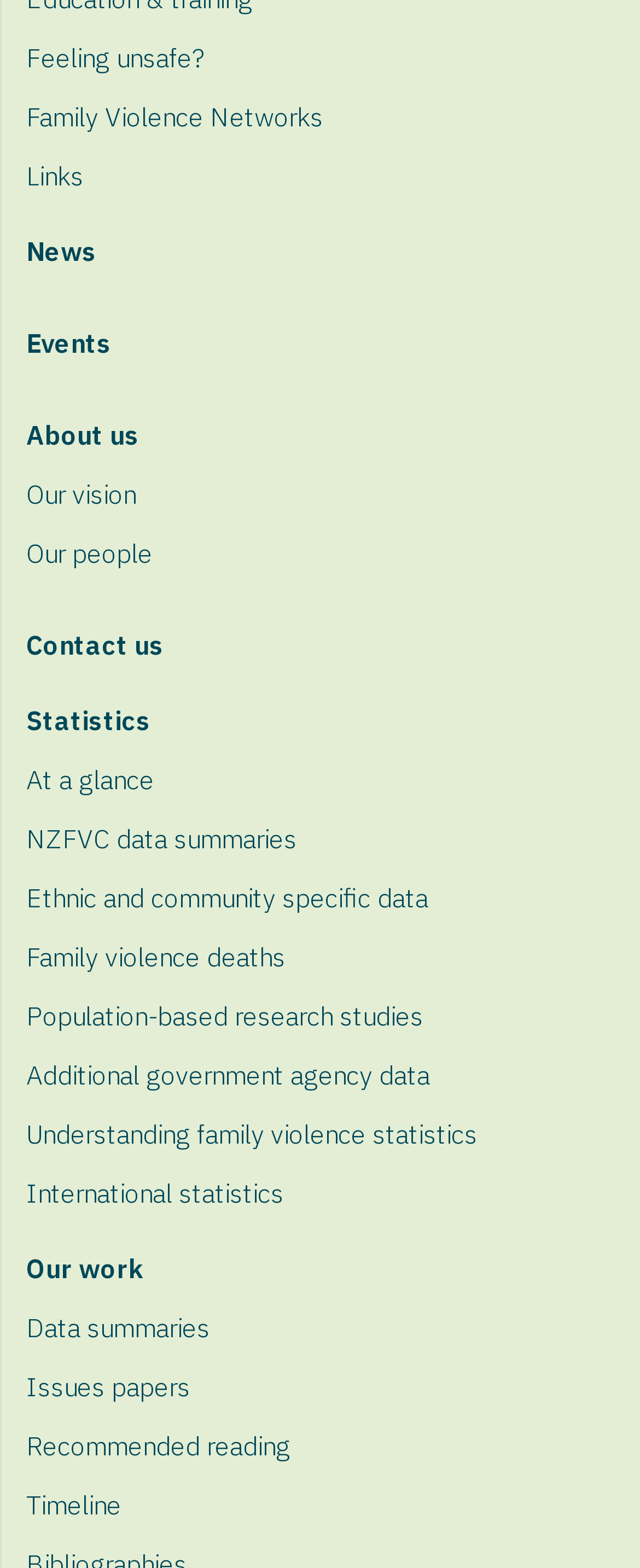From the webpage screenshot, predict the bounding box coordinates (top-left x, top-left y, bottom-right x, bottom-right y) for the UI element described here: News

[0.041, 0.142, 1.0, 0.179]